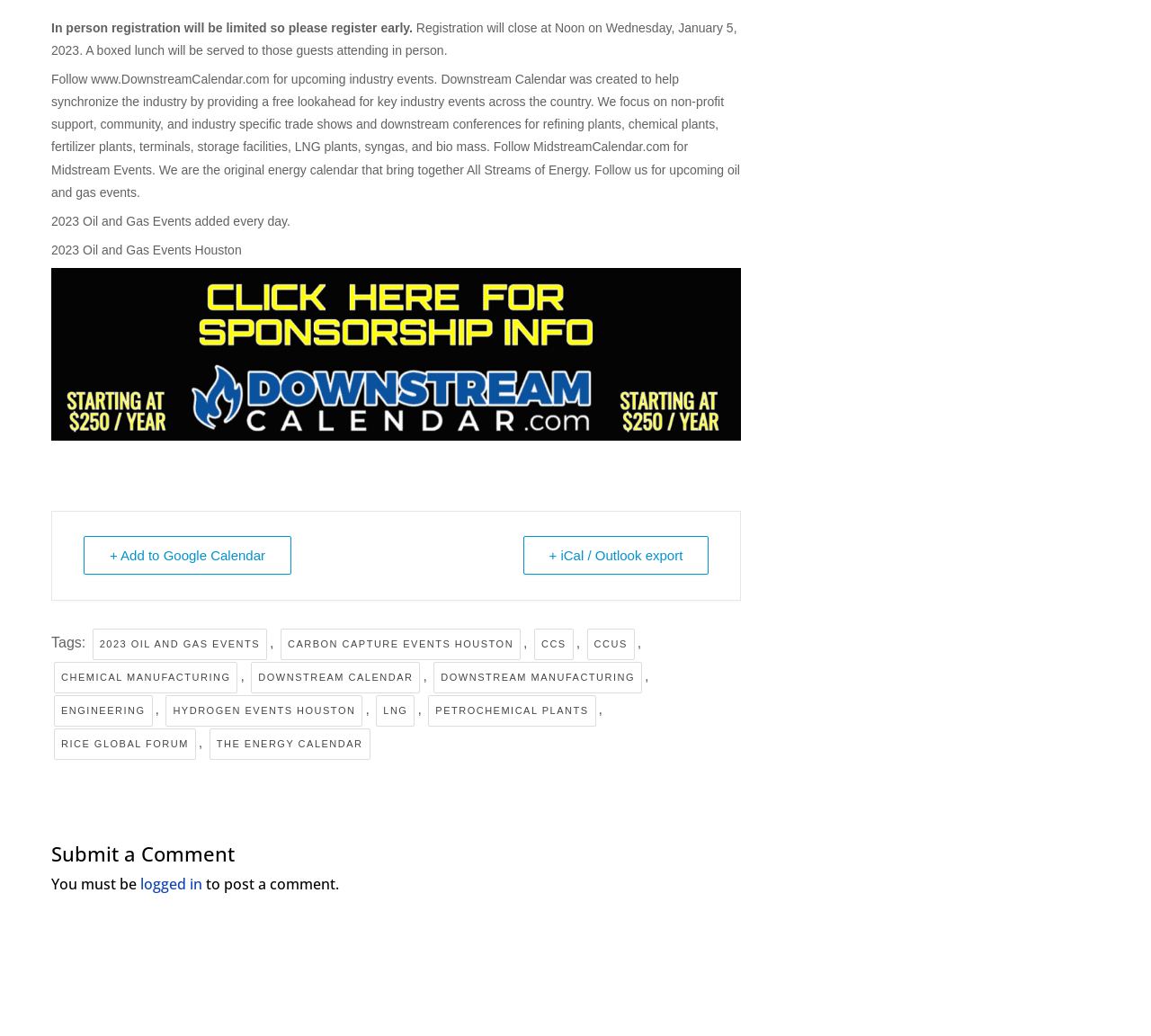Please predict the bounding box coordinates (top-left x, top-left y, bottom-right x, bottom-right y) for the UI element in the screenshot that fits the description: Carbon Capture Events Houston

[0.244, 0.606, 0.452, 0.637]